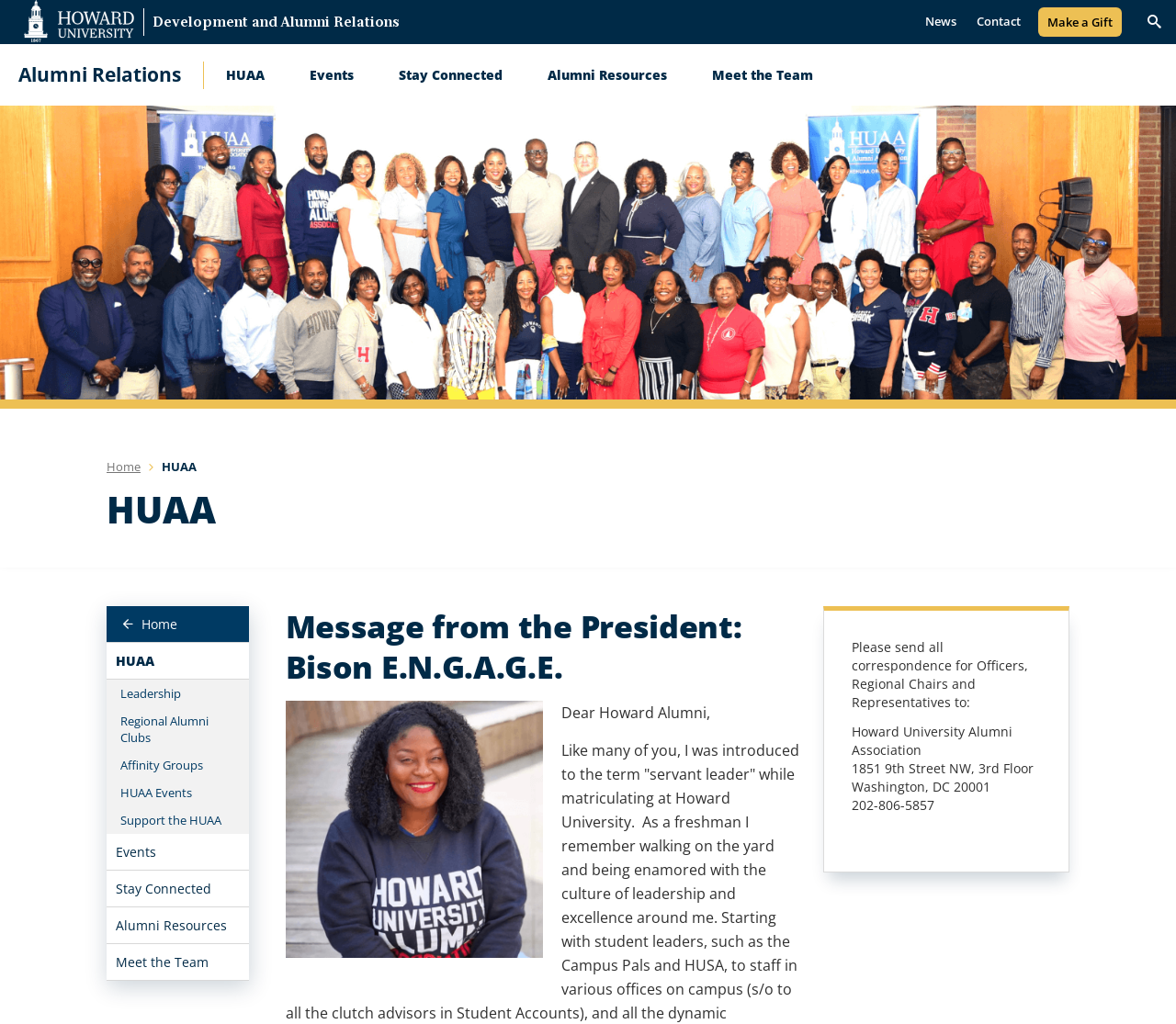What is the purpose of the 'Make a Gift' button?
Answer briefly with a single word or phrase based on the image.

To donate